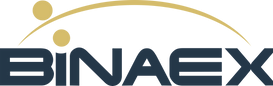What is the color of the brand name 'BINAEX'?
Please provide a comprehensive answer based on the visual information in the image.

The caption describes the logo as showcasing the name 'BINAEX' in bold, dark blue letters, providing a strong visual presence.